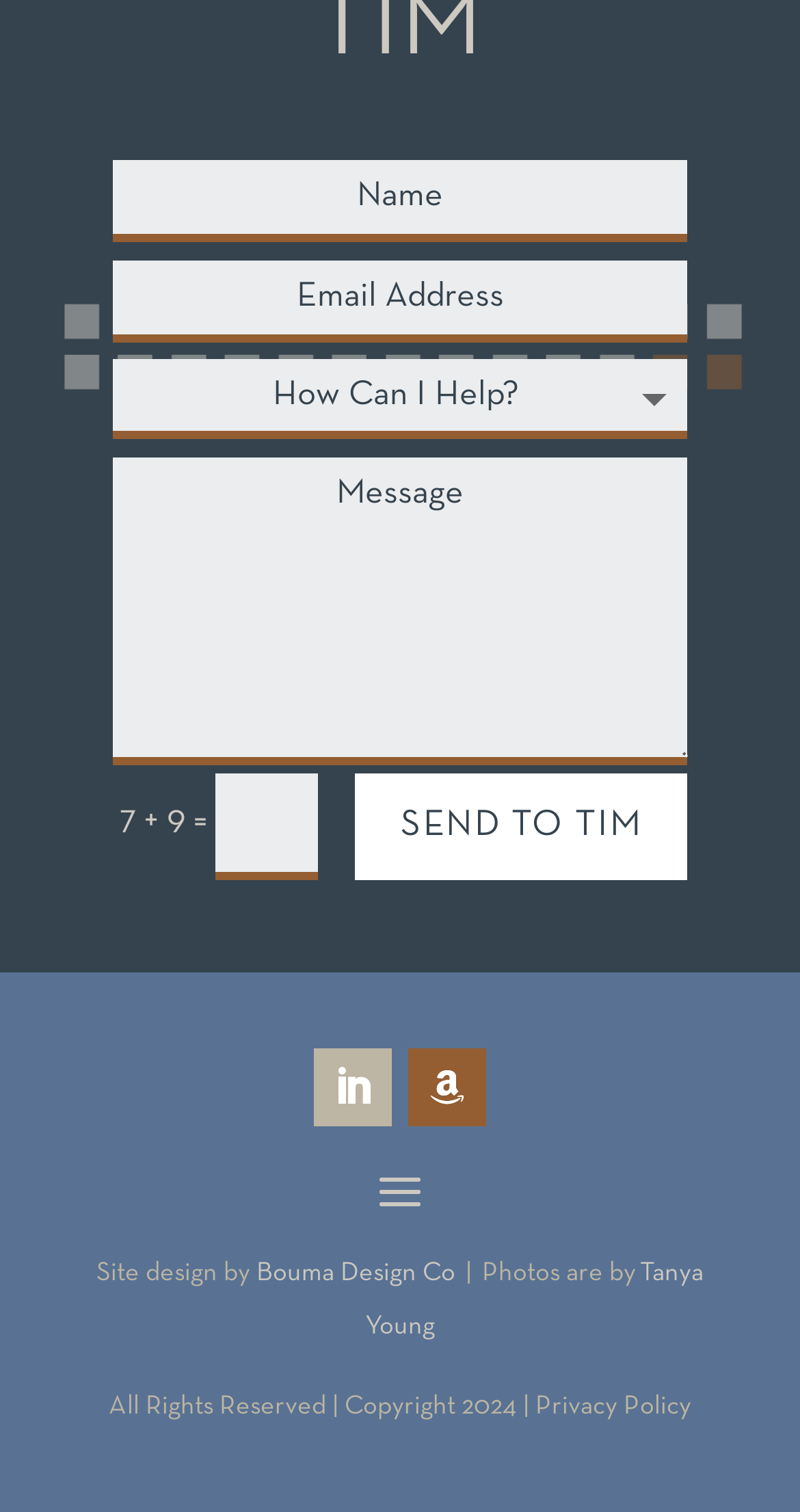Predict the bounding box coordinates of the area that should be clicked to accomplish the following instruction: "send to Tim". The bounding box coordinates should consist of four float numbers between 0 and 1, i.e., [left, top, right, bottom].

[0.445, 0.512, 0.86, 0.583]